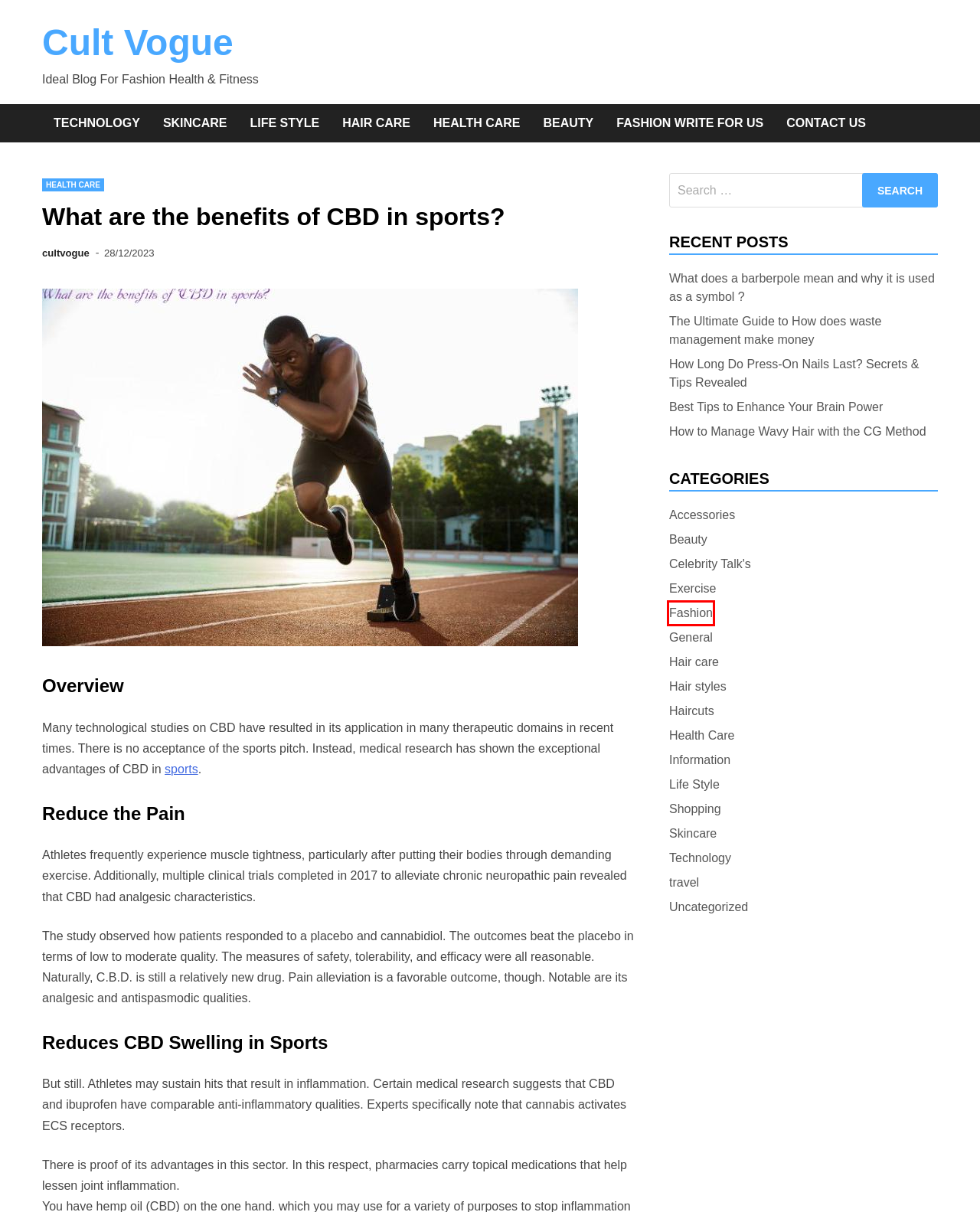Given a screenshot of a webpage with a red bounding box, please pick the webpage description that best fits the new webpage after clicking the element inside the bounding box. Here are the candidates:
A. How to Manage Wavy Hair with the CG Method - Cult Vogue
B. Celebrity Talk's Archives - Cult Vogue
C. Shopping Archives - Cult Vogue
D. Haircuts Archives - Cult Vogue
E. Fashion Archives - Cult Vogue
F. travel Archives - Cult Vogue
G. Fashion Write for Us
H. Hair care Archives - Cult Vogue

E